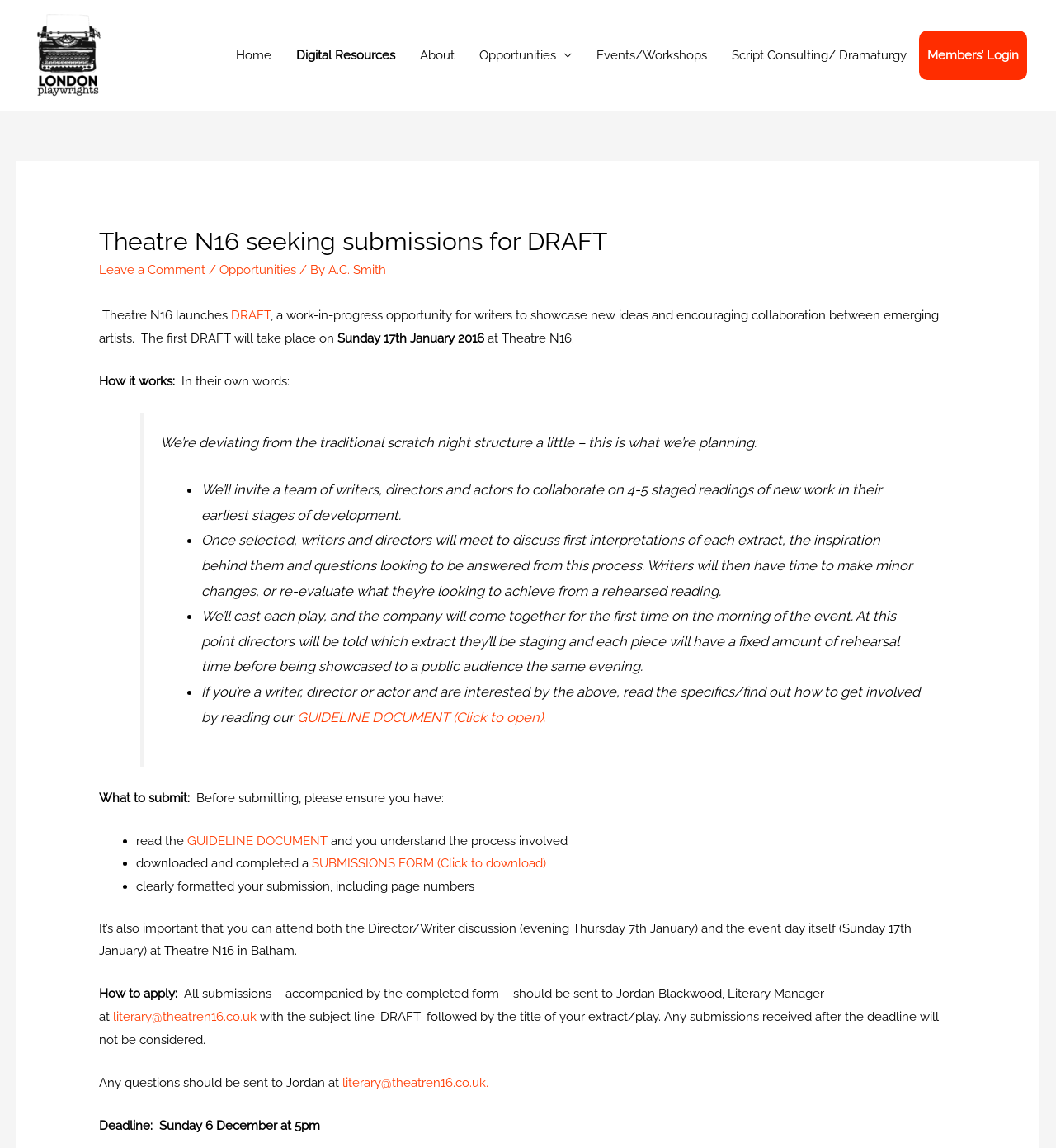Find the bounding box coordinates of the element to click in order to complete the given instruction: "Click on the 'DRAFT' link."

[0.219, 0.268, 0.256, 0.281]